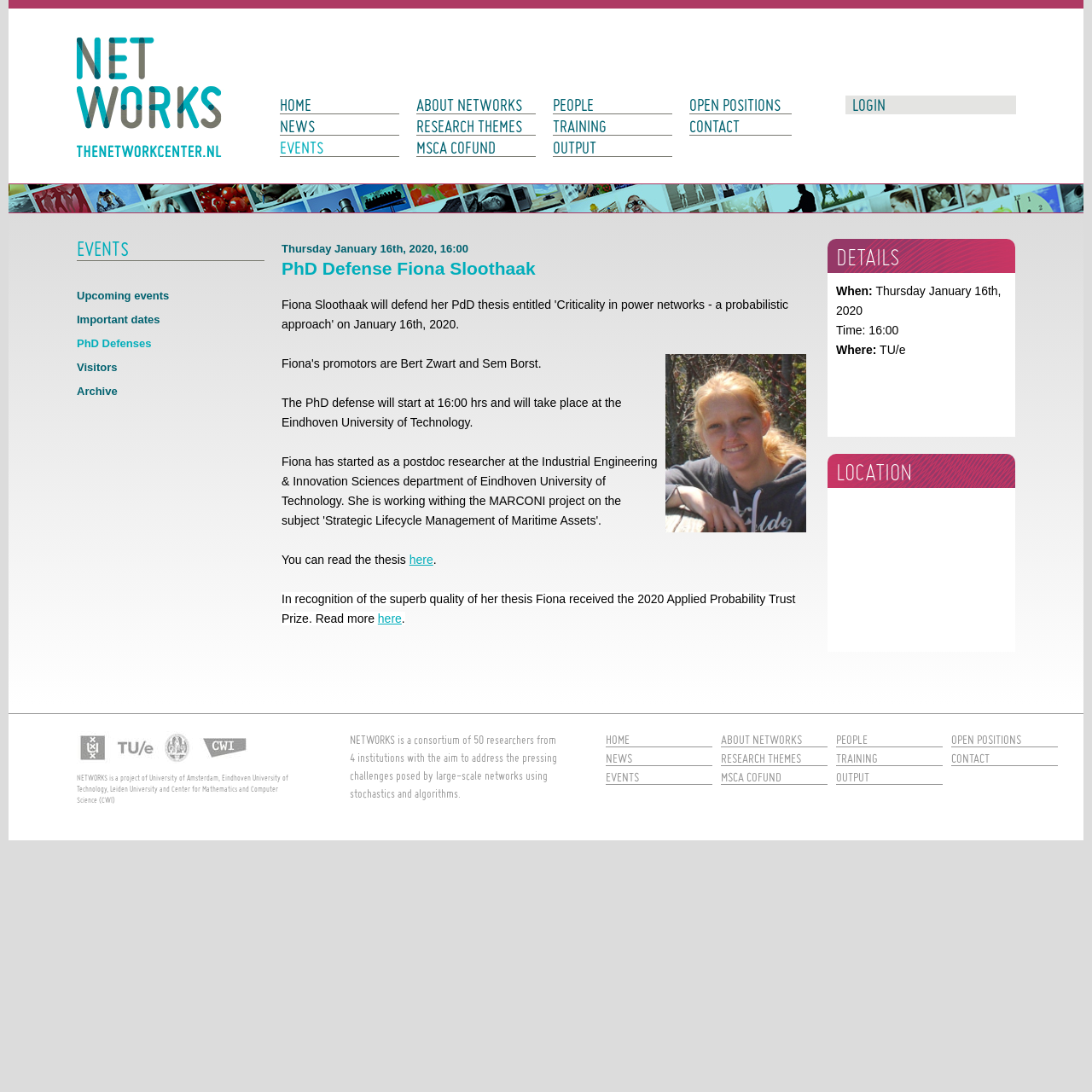Offer an extensive depiction of the webpage and its key elements.

This webpage is about the PhD defense of Fiona Sloothaak, titled "Criticality in power networks - a probabilistic approach", which will take place on January 16th, 2020. 

At the top of the page, there is a logo and a heading that reads "Networks". Below the logo, there is a main navigation menu with links to various sections of the website, including "HOME", "NEWS", "EVENTS", and more. 

On the left side of the page, there is a secondary navigation menu with links to "Upcoming events", "Important dates", "PhD Defenses", and other related topics. 

The main content of the page is an article about Fiona Sloothaak's PhD defense. It includes a heading, a time and date announcement, and a brief description of the event. There is also an image of Fiona Sloothaak. The article mentions that the PhD defense will start at 16:00 hrs and will take place at the Eindhoven University of Technology. Additionally, it provides a link to read the thesis and mentions that Fiona received the 2020 Applied Probability Trust Prize.

On the right side of the page, there is a section with details about the event, including the date, time, and location. Below this section, there is a footer with logos of the universities and institutions involved in the NETWORKS project, along with a brief description of the project. The footer also includes links to various sections of the website.